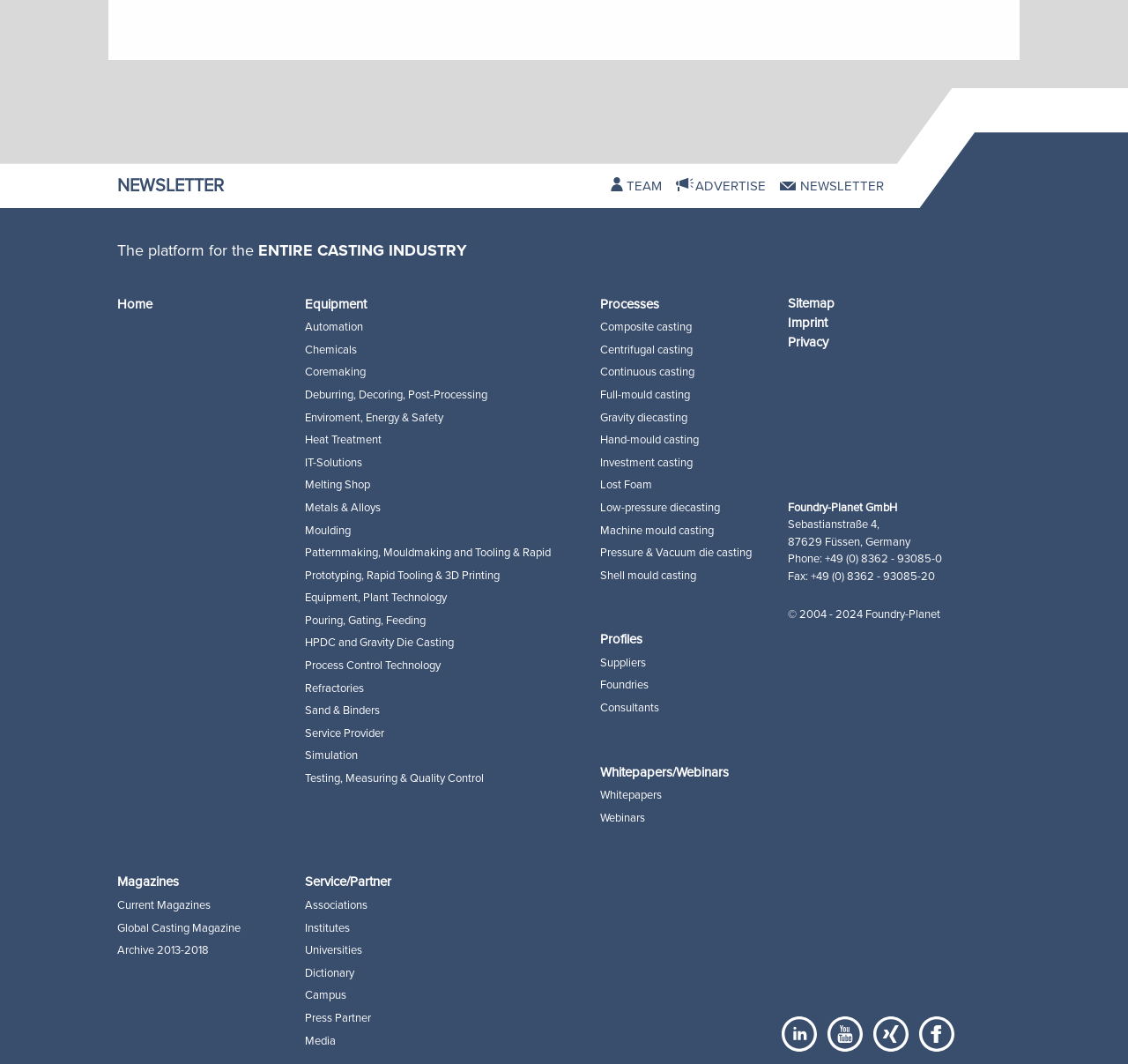Answer the following in one word or a short phrase: 
How many main categories are there?

5